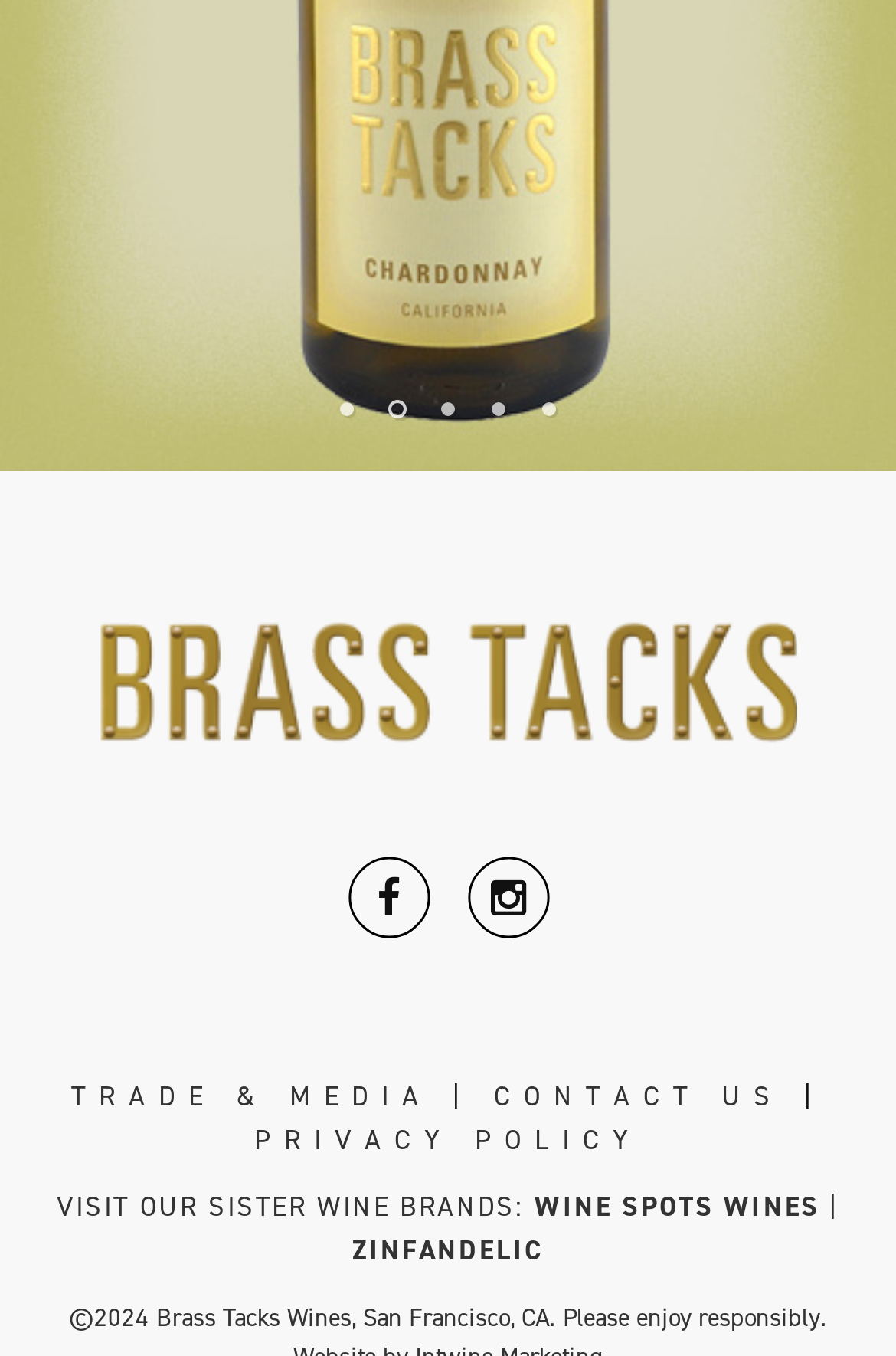Pinpoint the bounding box coordinates of the clickable area needed to execute the instruction: "View PRIVACY POLICY". The coordinates should be specified as four float numbers between 0 and 1, i.e., [left, top, right, bottom].

[0.283, 0.827, 0.717, 0.854]